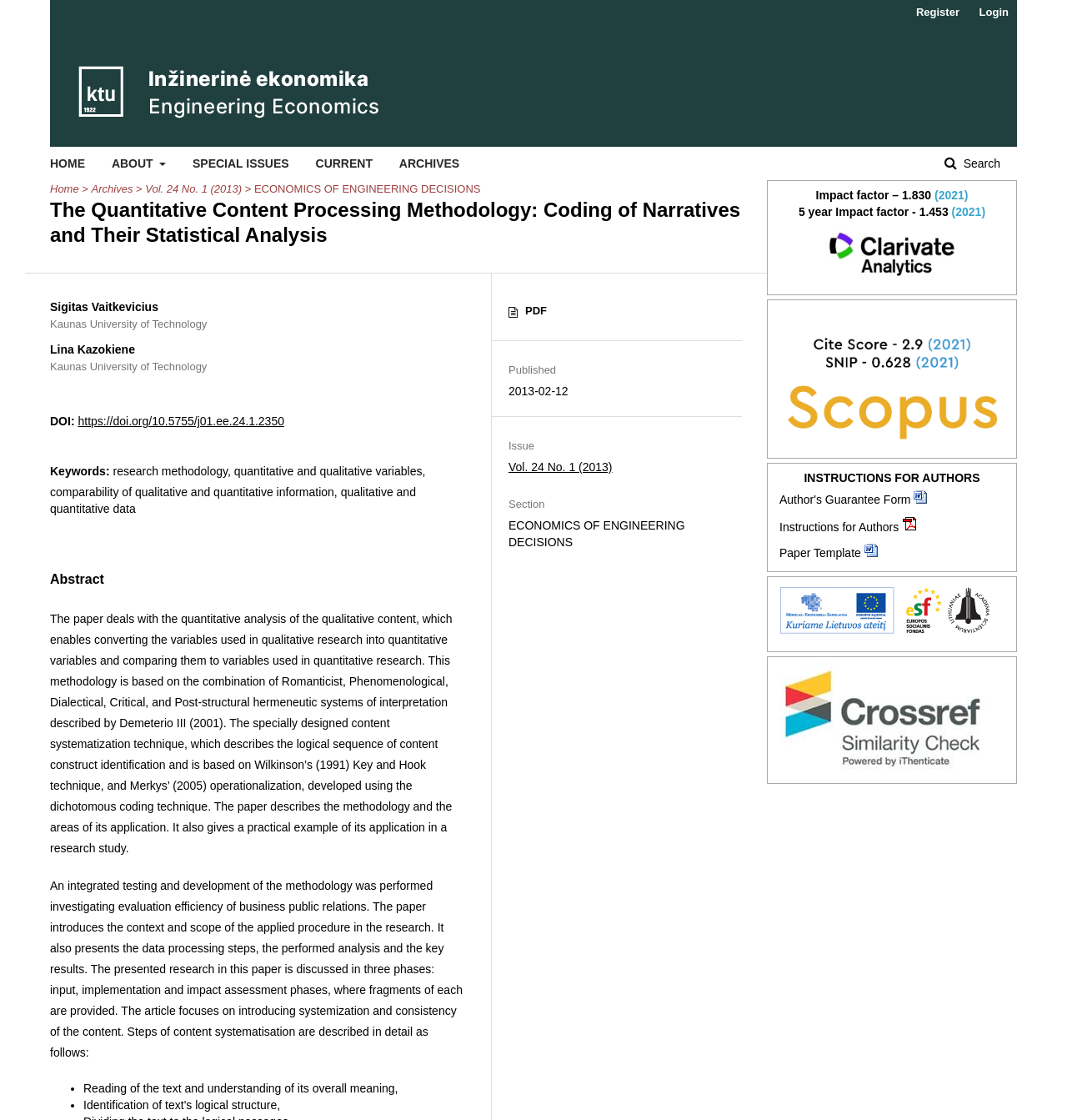Please find and generate the text of the main heading on the webpage.

The Quantitative Content Processing Methodology: Coding of Narratives and Their Statistical Analysis